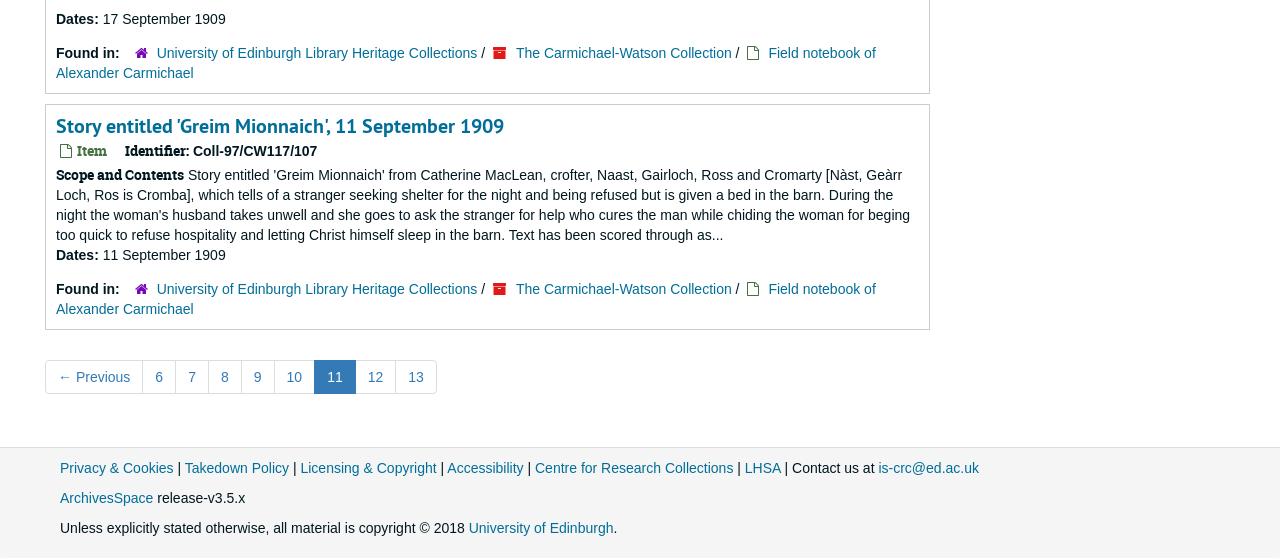Determine the bounding box coordinates for the HTML element described here: "title="Paleoventures"".

None